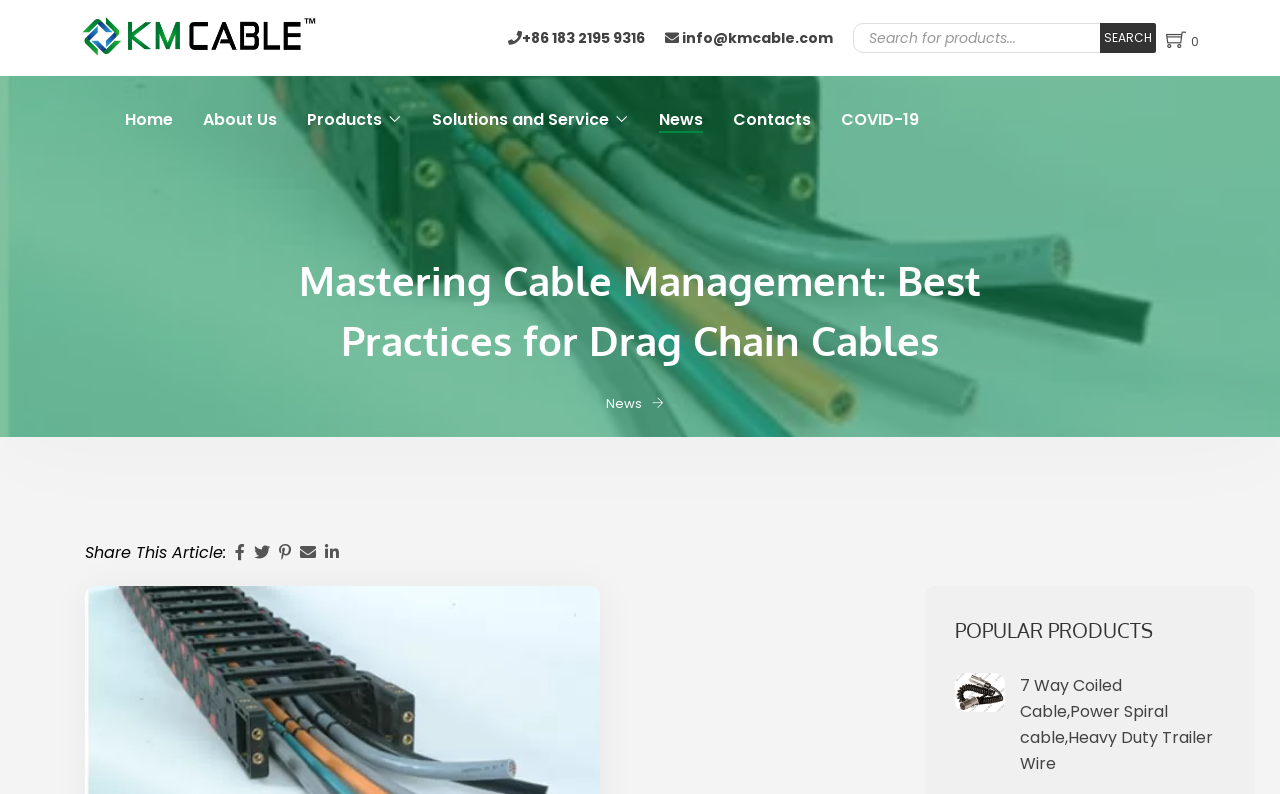Locate the bounding box coordinates of the region to be clicked to comply with the following instruction: "Contact us". The coordinates must be four float numbers between 0 and 1, in the form [left, top, right, bottom].

[0.533, 0.035, 0.651, 0.06]